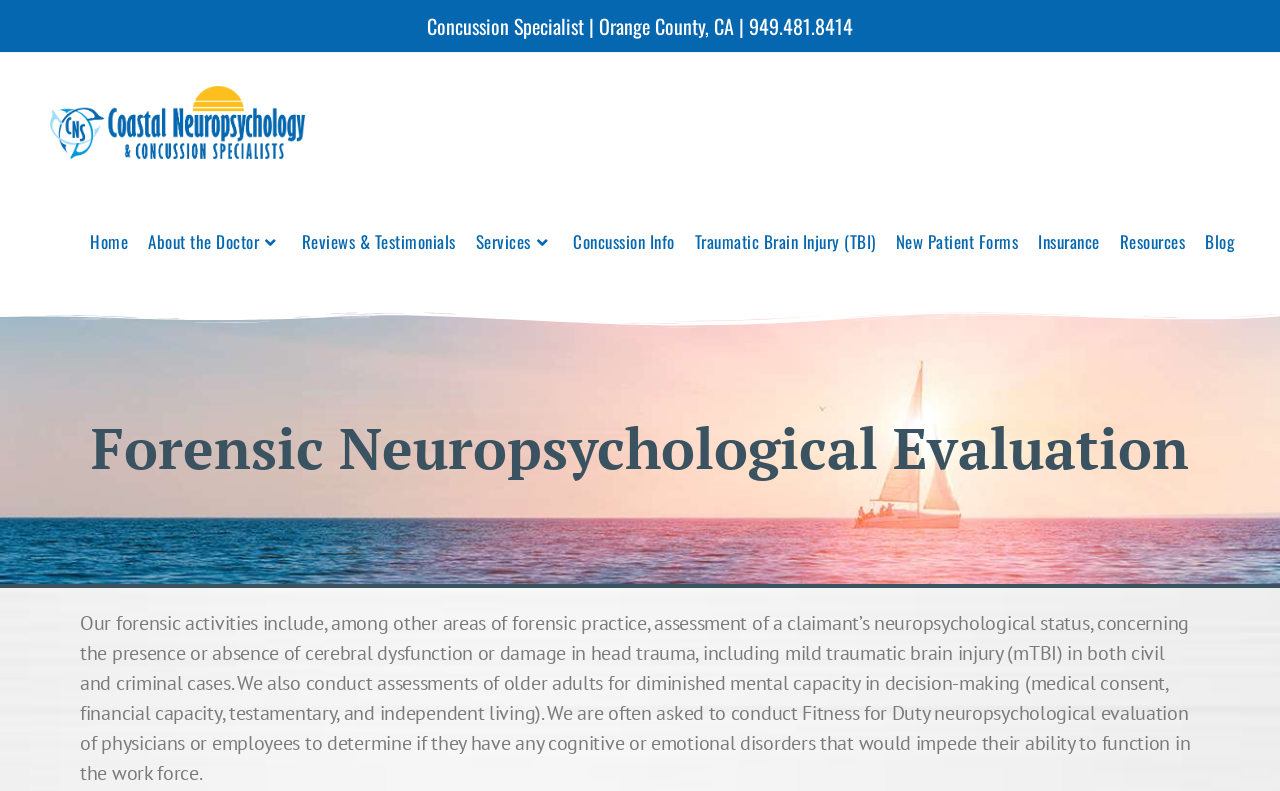Is there a logo image on the webpage?
Please provide a detailed and thorough answer to the question.

I found an image element with the description 'Coastal Neuropsychology & Concussion Specialists_logo' which is likely a logo image, located inside a link element with the same description.